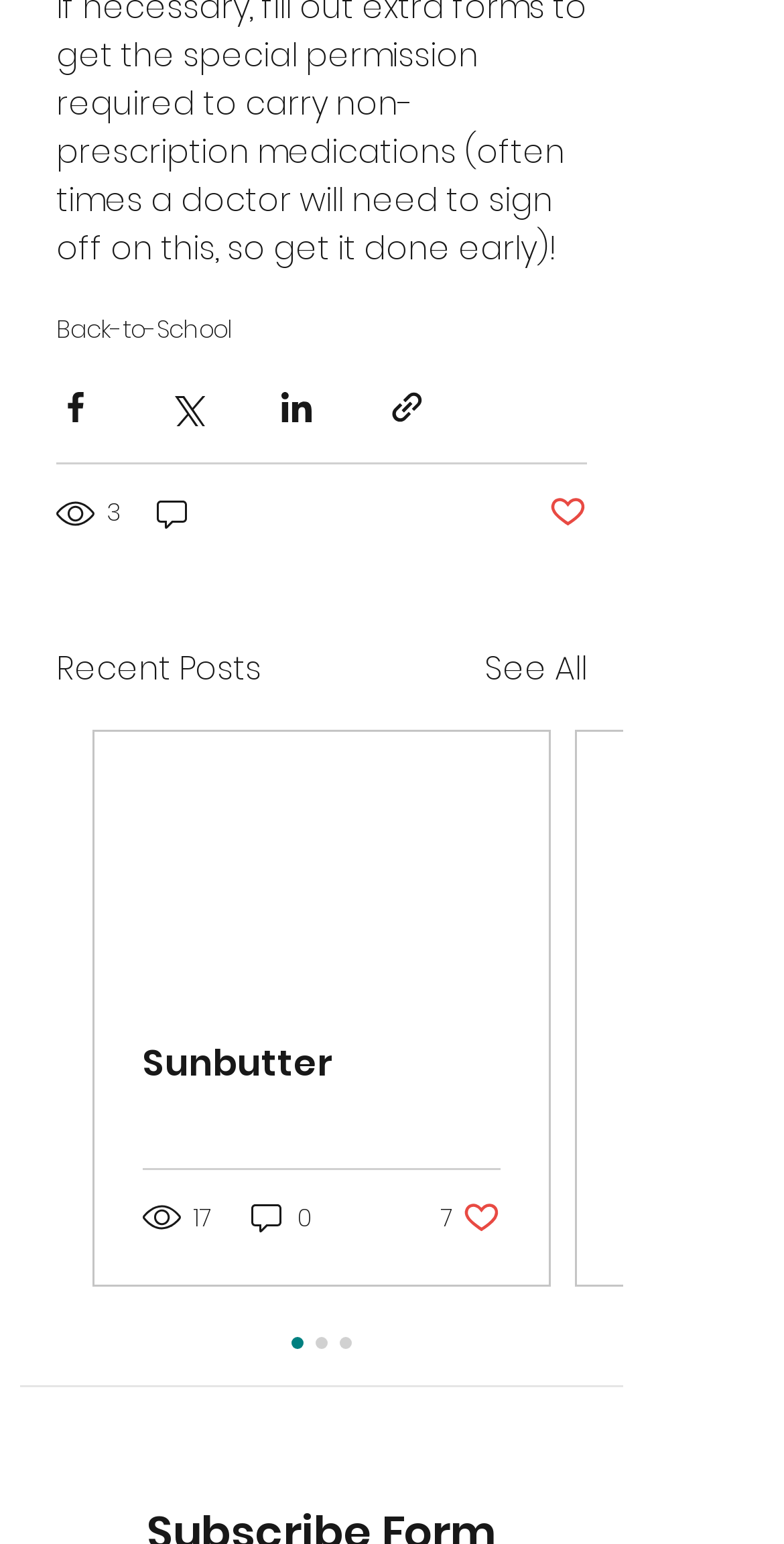Respond to the following question using a concise word or phrase: 
How many social media sharing buttons are there?

4